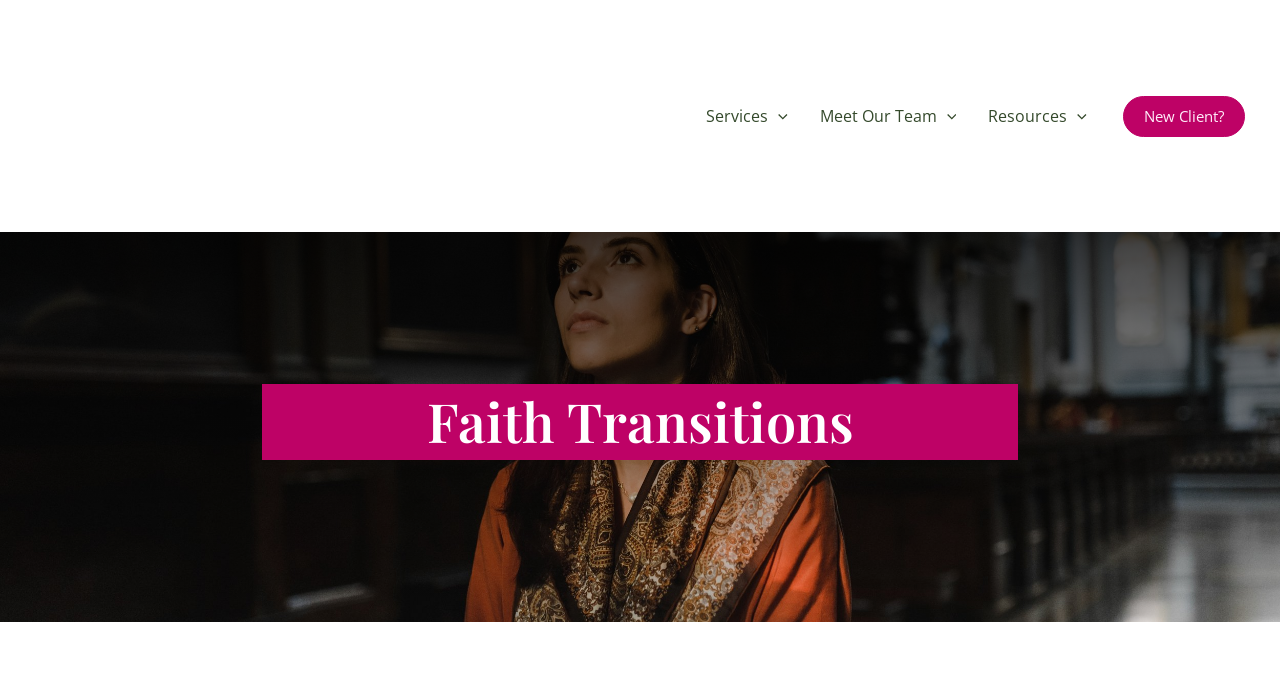Using the element description: "parent_node: Resources aria-label="Menu Toggle"", determine the bounding box coordinates. The coordinates should be in the format [left, top, right, bottom], with values between 0 and 1.

[0.834, 0.147, 0.849, 0.191]